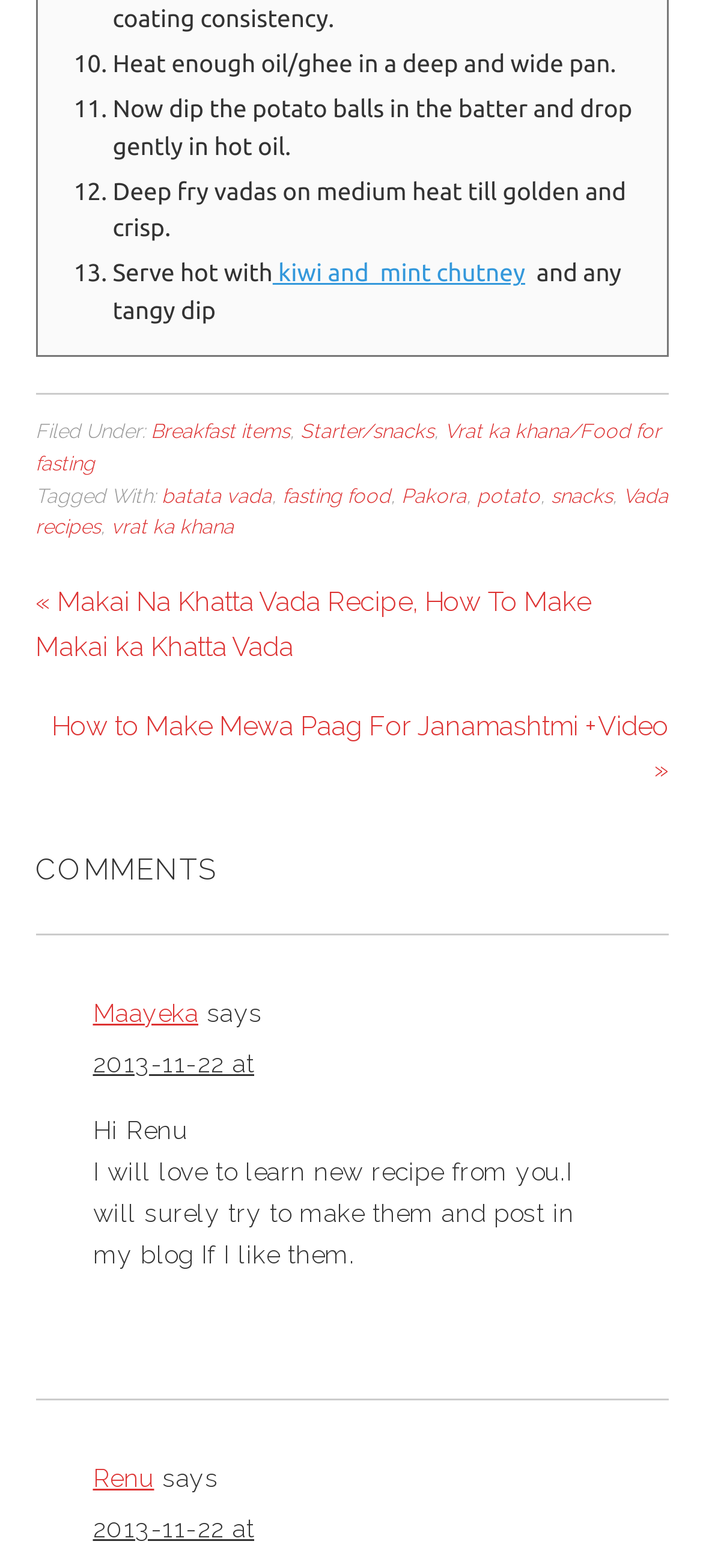What is the recommended way to serve Batata Vada?
Please provide a detailed and comprehensive answer to the question.

According to the recipe, Batata Vada is recommended to be served hot with kiwi and mint chutney, as well as any tangy dip. This information can be found in step 13 of the recipe.